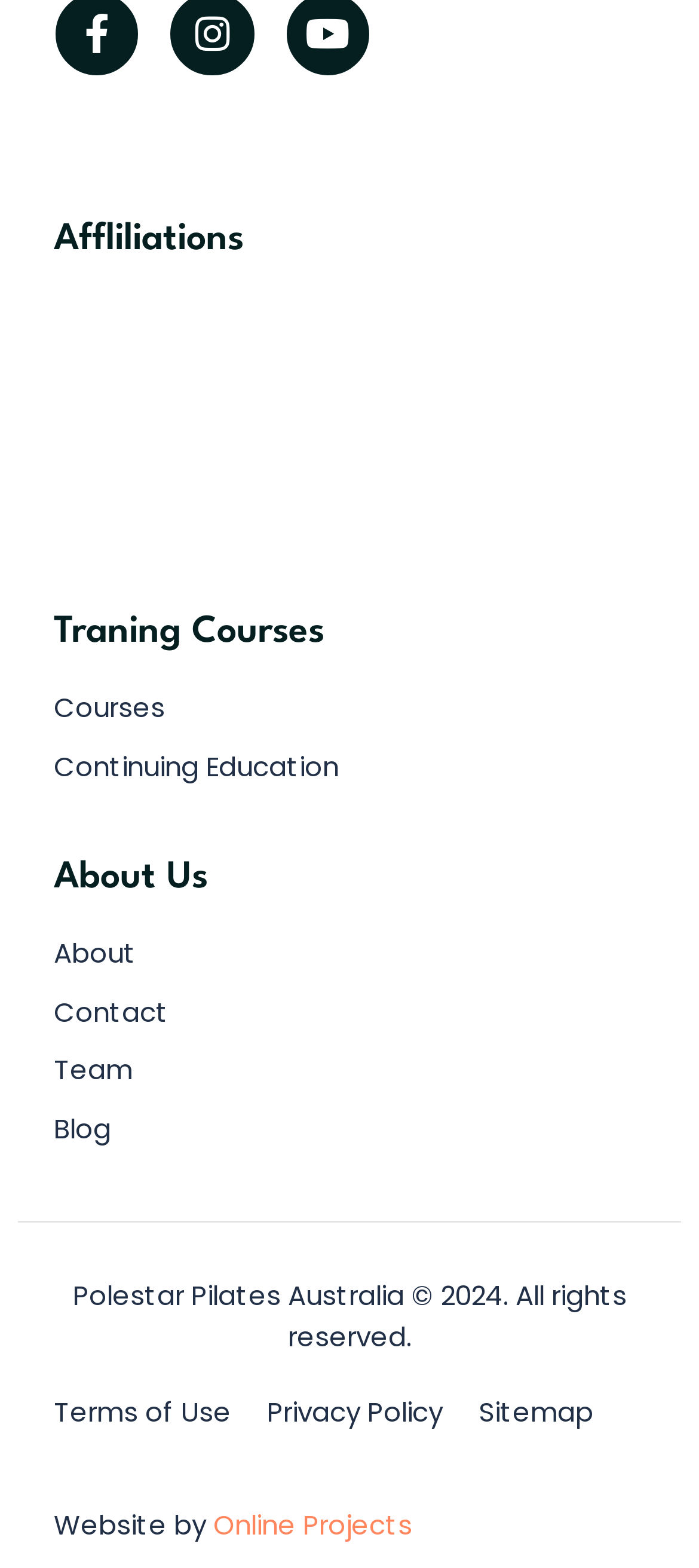Please specify the bounding box coordinates of the region to click in order to perform the following instruction: "Read the blog".

[0.077, 0.707, 0.923, 0.733]